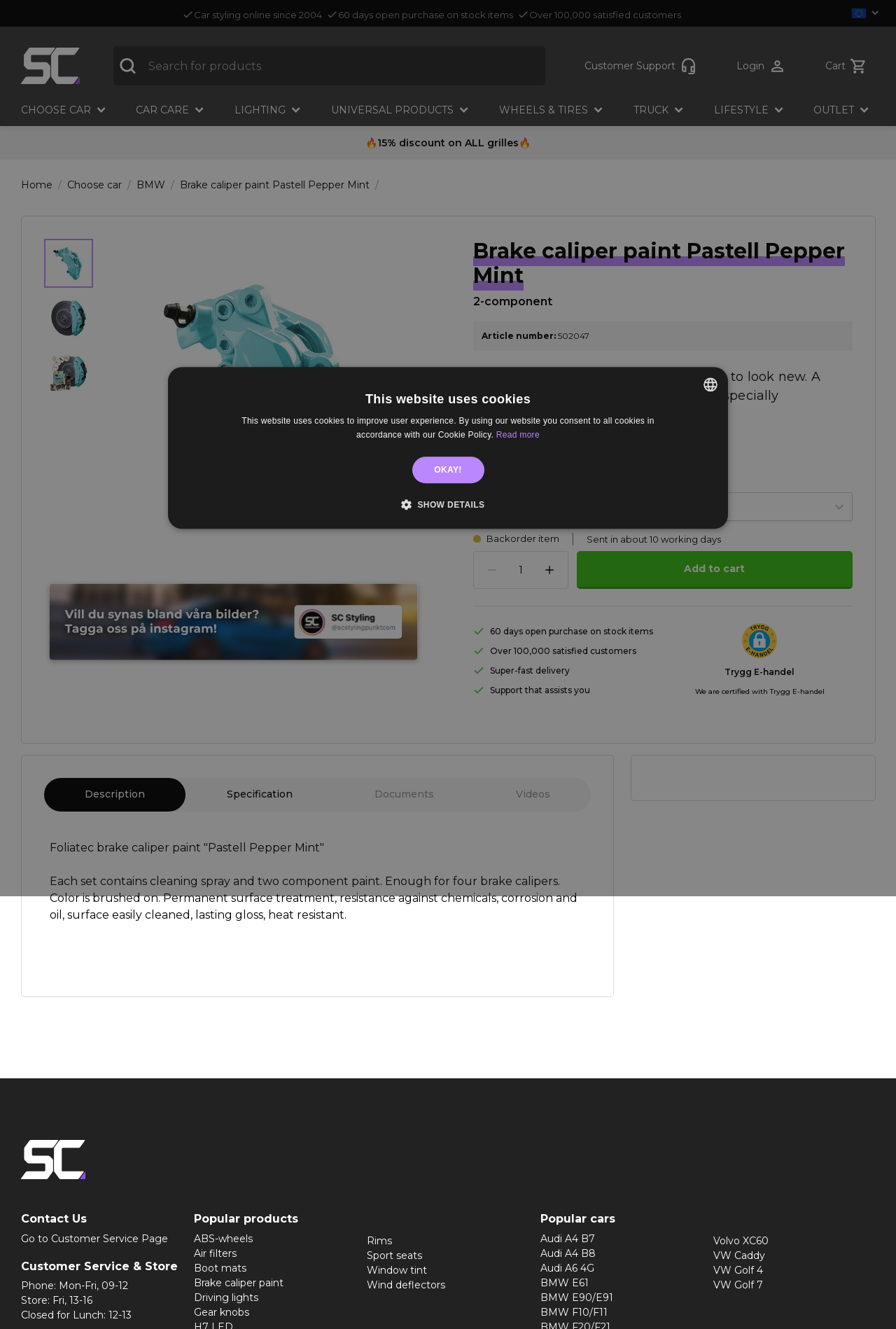Using the provided element description "Add to Lightbox", determine the bounding box coordinates of the UI element.

None